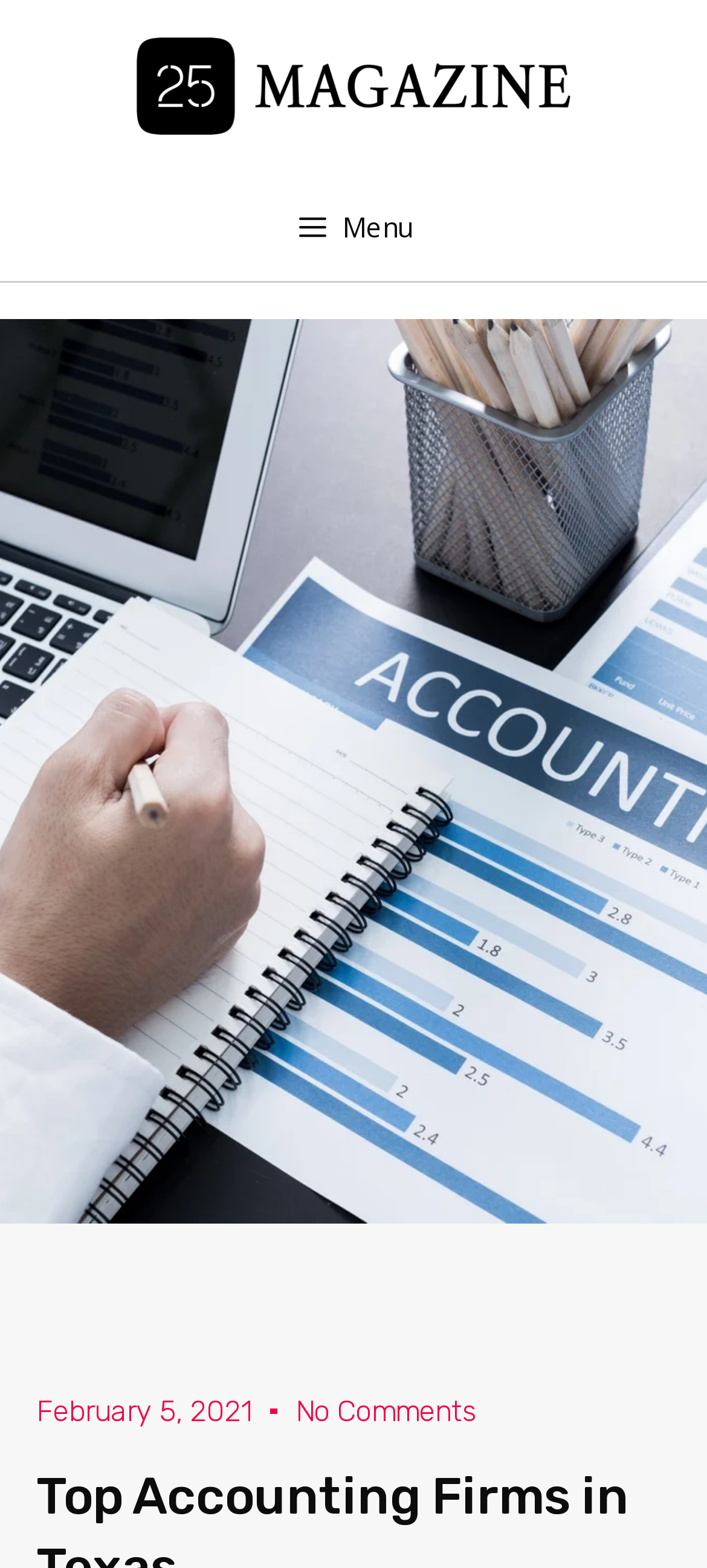Give a short answer to this question using one word or a phrase:
How many comments are there on the latest article?

No Comments